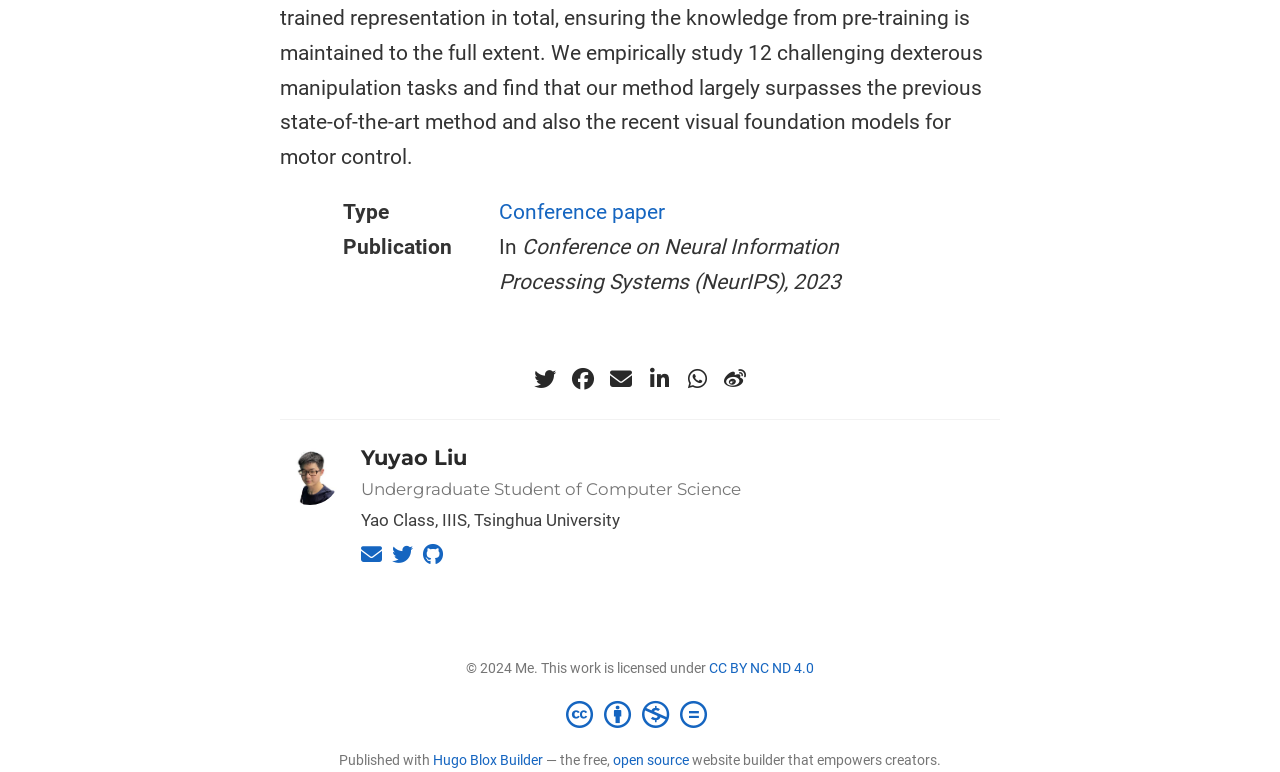Could you provide the bounding box coordinates for the portion of the screen to click to complete this instruction: "Visit the Creative Commons website"?

[0.442, 0.908, 0.558, 0.942]